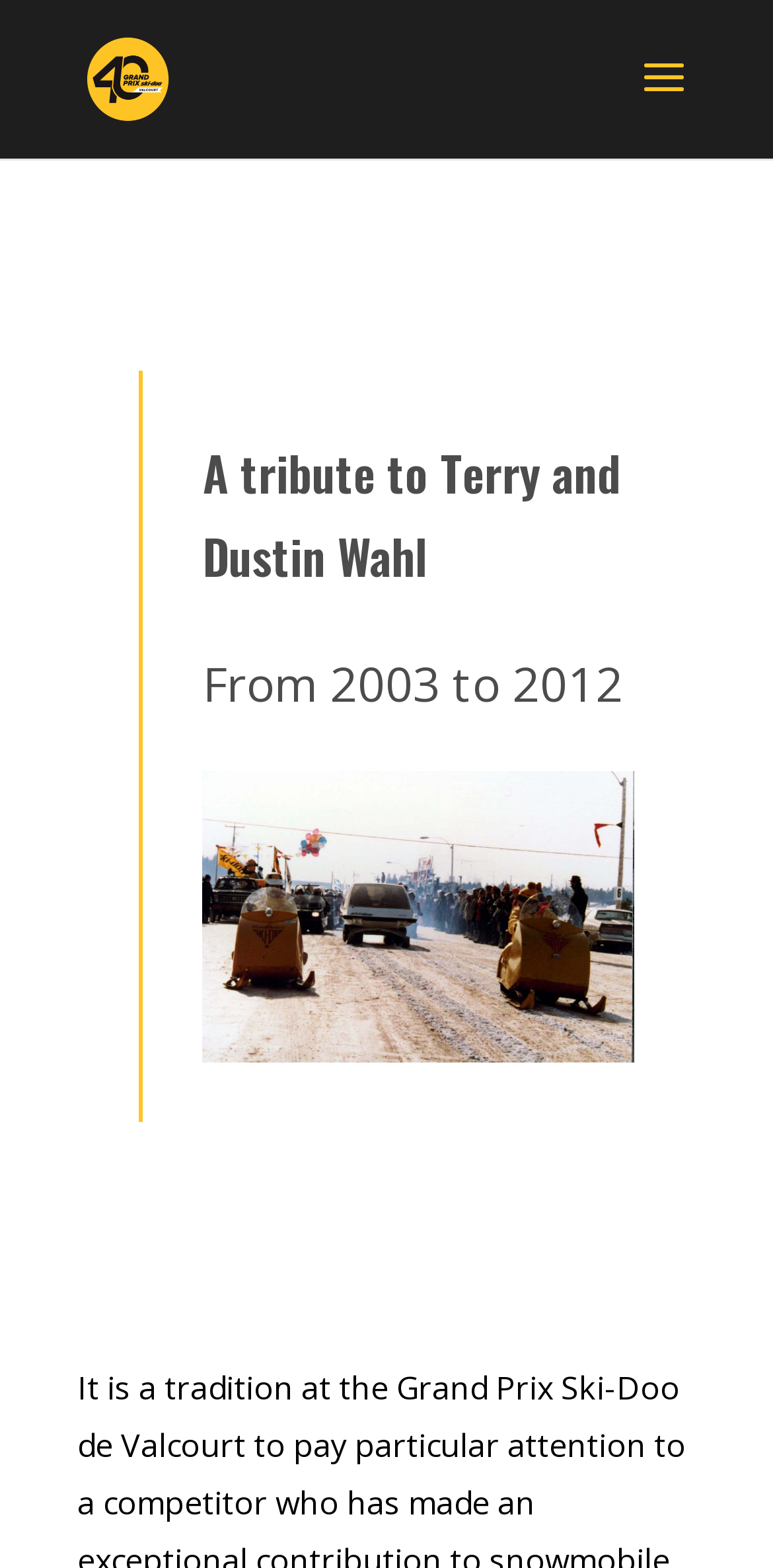Write an extensive caption that covers every aspect of the webpage.

The webpage is a tribute to Terry and Dustin Wahl, specifically dedicated to the 40th edition of the Grand Prix Ski-Doo de Valcourt. At the top-left corner, there is a link and an image, both labeled "40e édition Grand Prix Ski-Doo de valcourt", which likely serves as the title of the page. 

Below the title, there is a search bar that spans almost the entire width of the page, located at the top. 

The main content of the page is divided into sections. The first section is a static text block that reads "A tribute to Terry and Dustin Wahl", positioned roughly in the middle of the page. 

Below the text block, there is a link labeled "From 2003 to 2012", which may provide information about the time period during which Terry and Dustin Wahl were involved in the Grand Prix Ski-Doo de Valcourt. 

Further down, there is another link with an accompanying image, which may be a button or a call-to-action. The image is positioned to the right of the link.